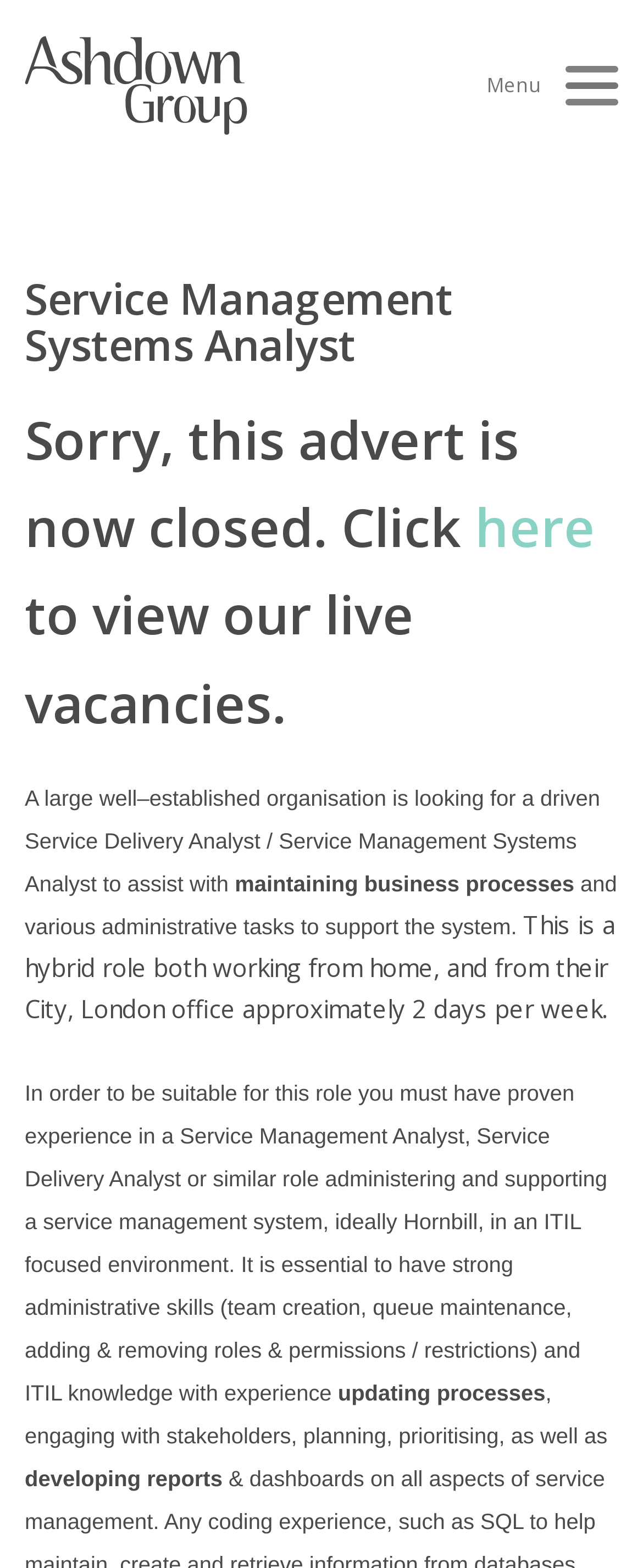What is the location of the job?
Please answer the question with a detailed response using the information from the screenshot.

I found the location of the job by reading the text that mentions 'their City, London office approximately 2 days per week', which indicates that the job is located in City, London.